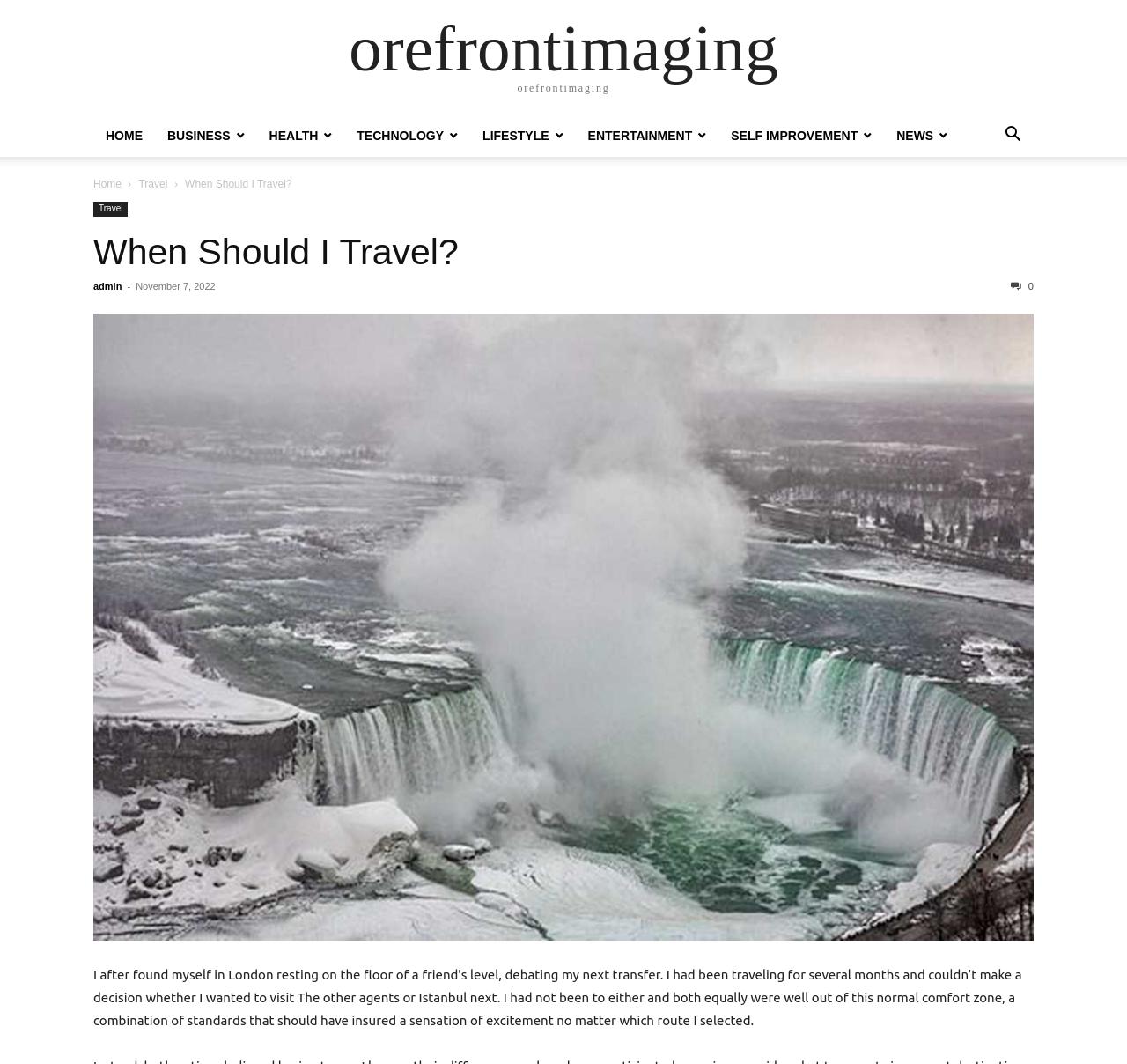Can you find the bounding box coordinates of the area I should click to execute the following instruction: "go to Travel page"?

[0.123, 0.167, 0.149, 0.179]